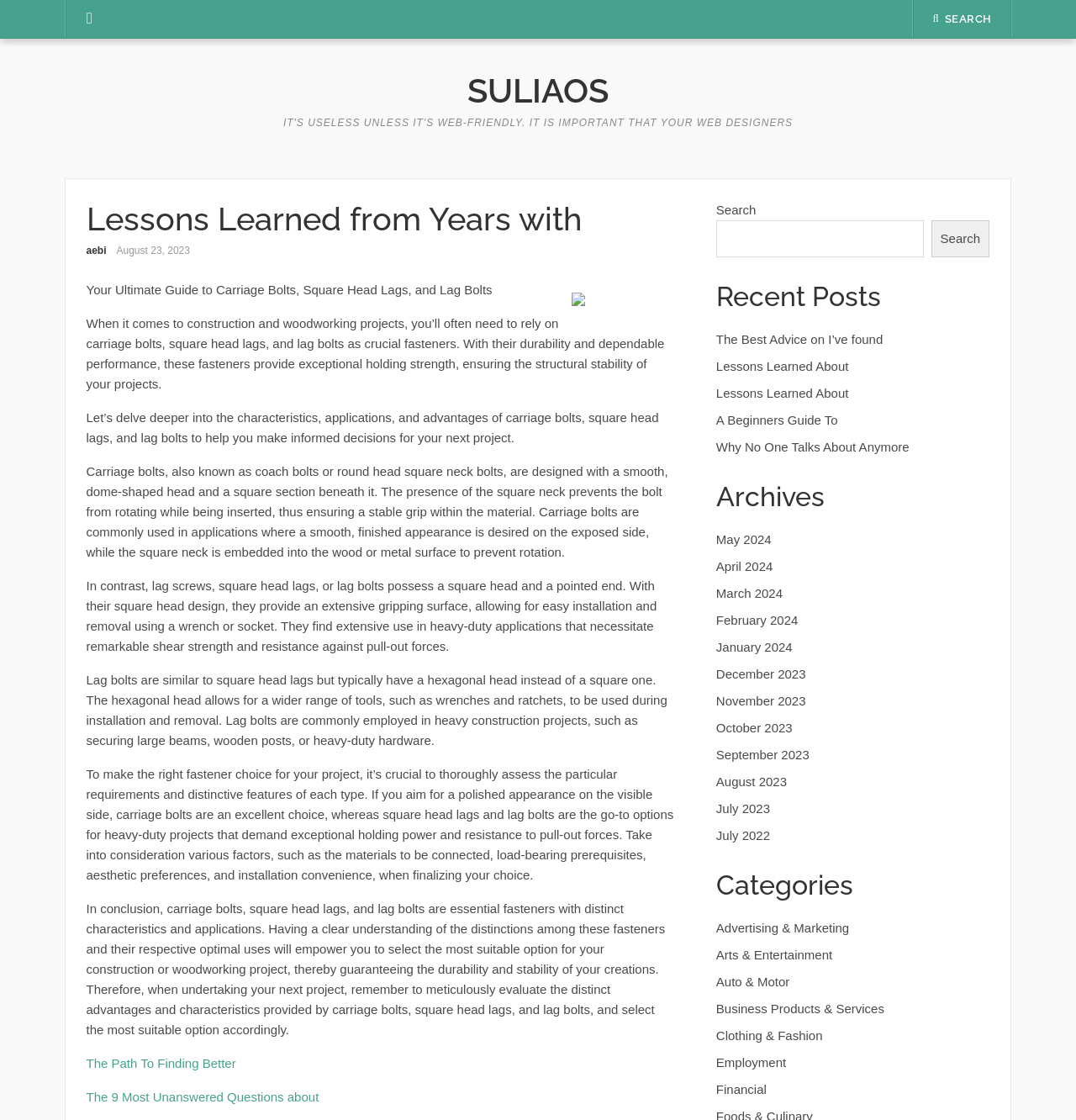Please determine the heading text of this webpage.

Lessons Learned from Years with